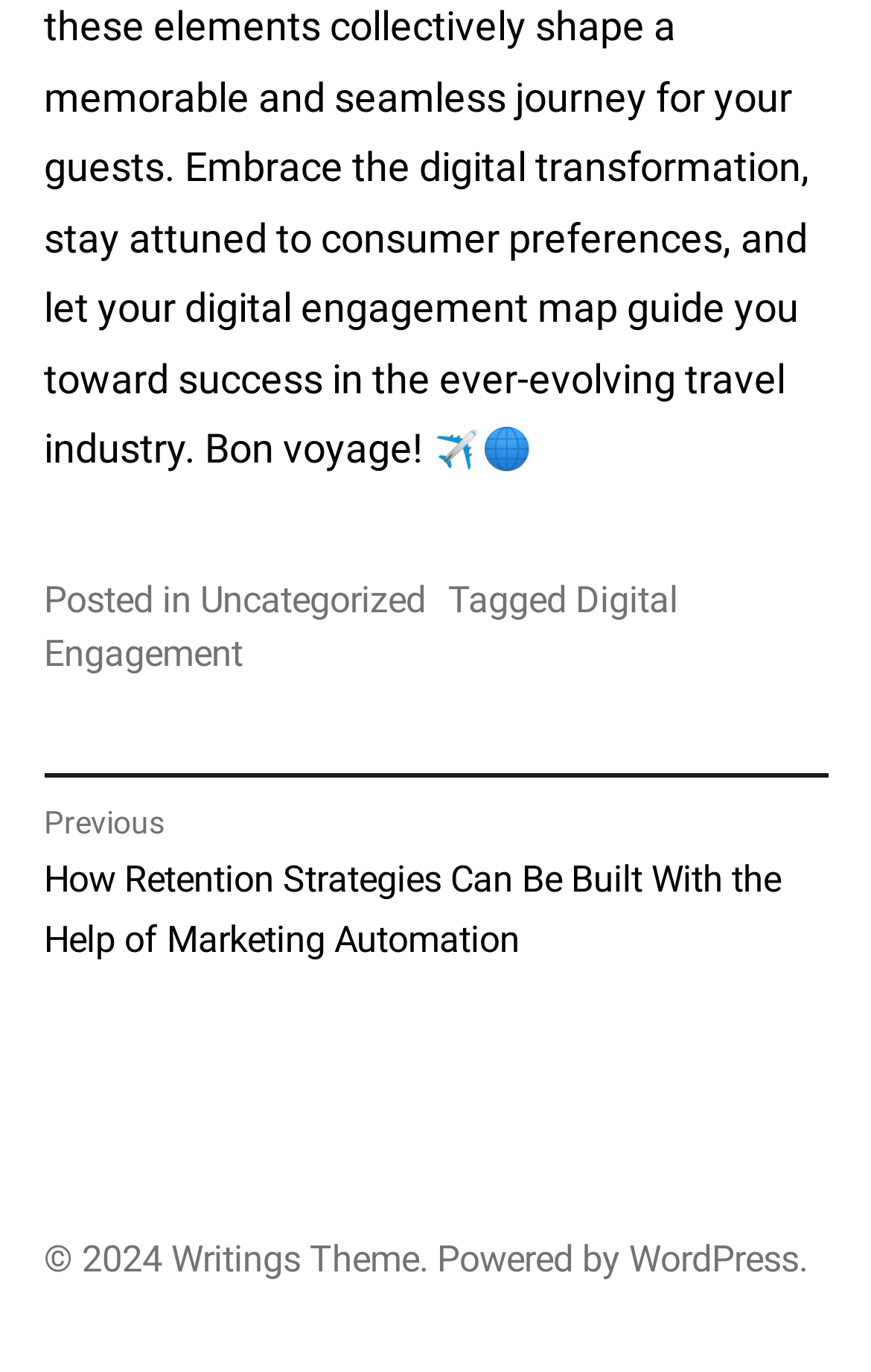What is the theme powered by?
Please use the image to provide an in-depth answer to the question.

I found what the theme is powered by by looking at the content info section, where it says 'Theme. Powered by' followed by a link 'WordPress', which indicates that the theme is powered by WordPress.